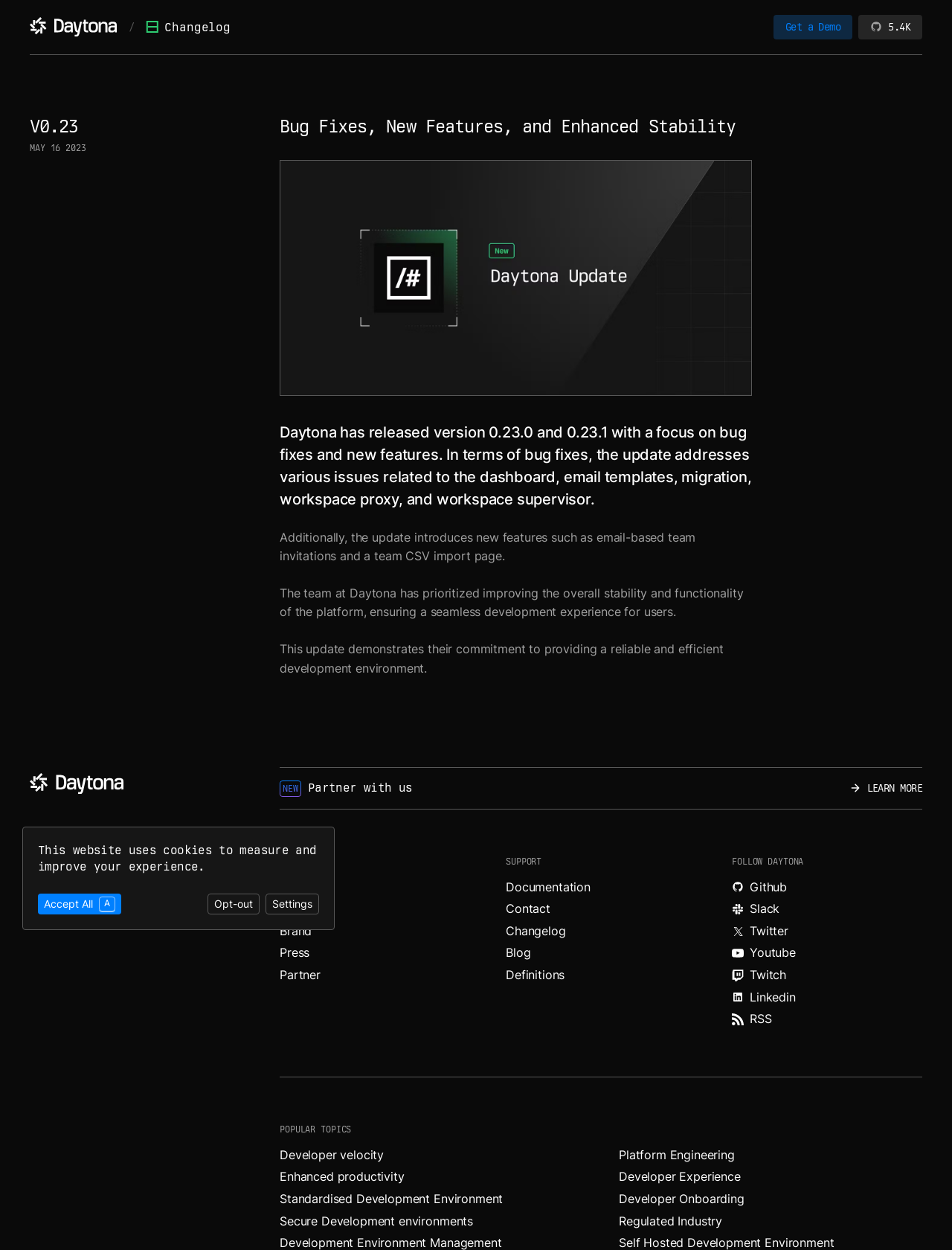Analyze the image and give a detailed response to the question:
What is the link 'Get a Demo' for?

The link 'Get a Demo' is likely for users to get a demo of Daytona, possibly to try out its features and see how it works, as it is placed prominently in the header section of the webpage.